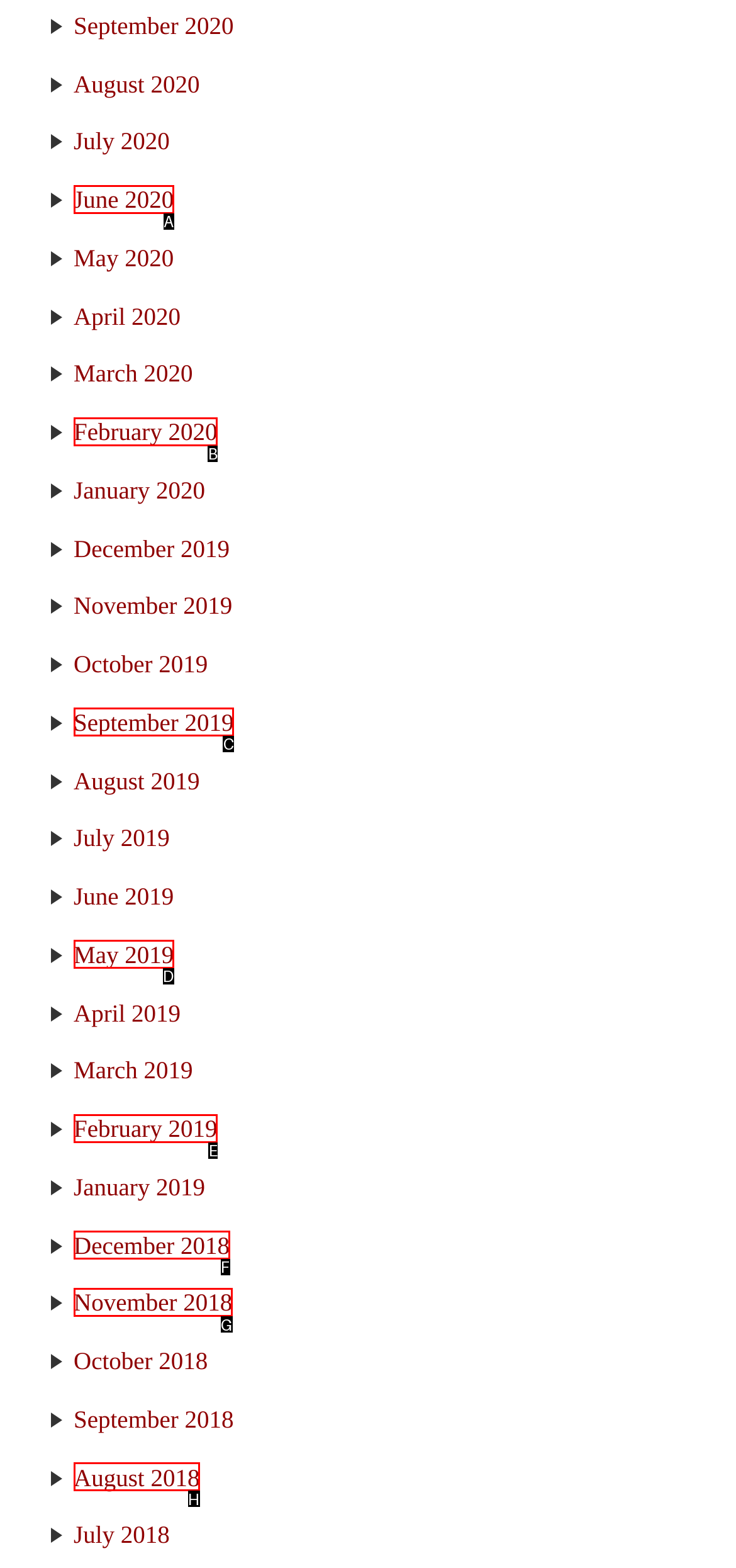For the task: browse December 2018, specify the letter of the option that should be clicked. Answer with the letter only.

F